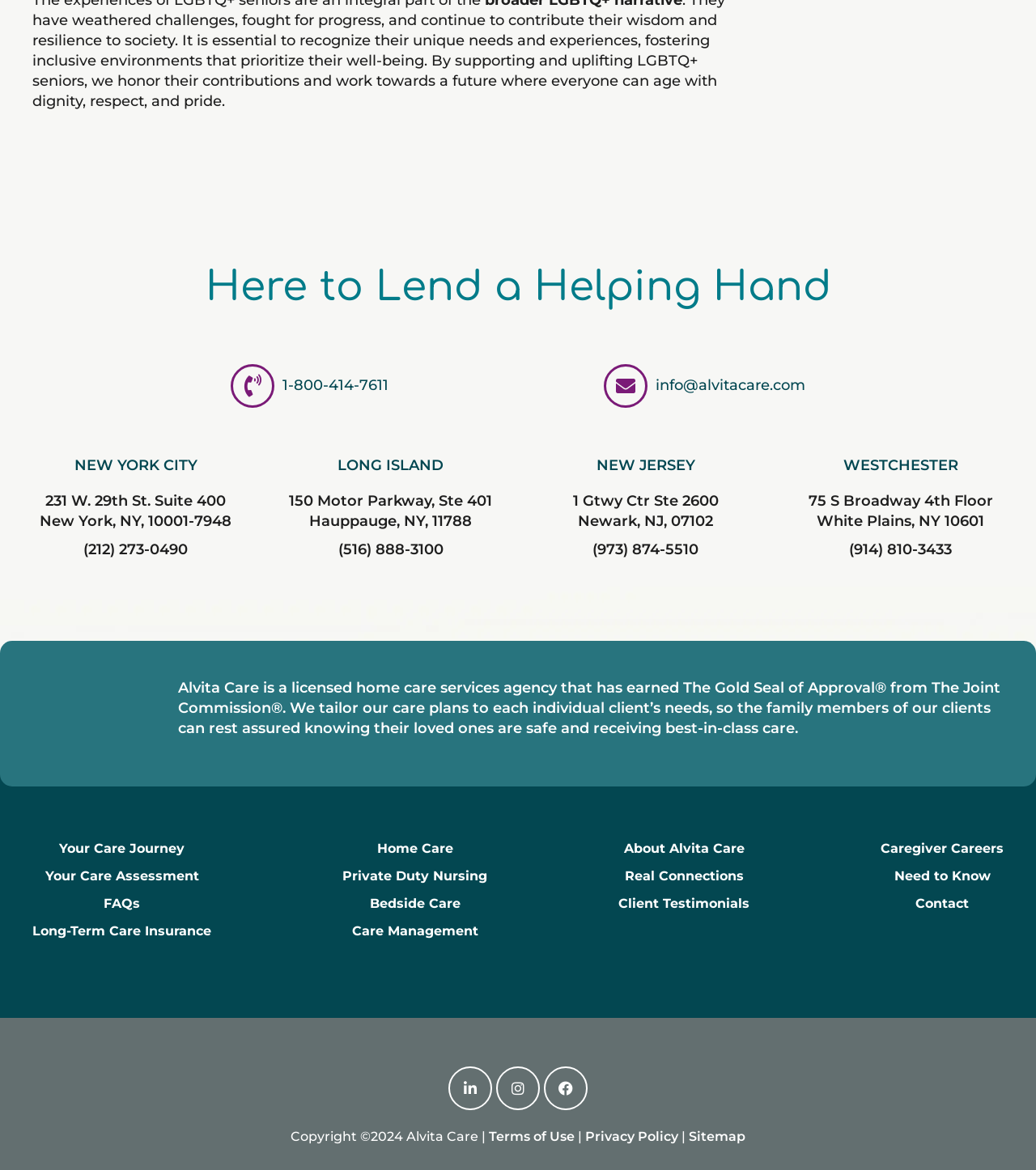What is the purpose of the 'Your Care Journey' link?
Please provide a comprehensive answer based on the visual information in the image.

The 'Your Care Journey' link is likely intended to guide clients through the care process, providing information and resources to help them navigate their care journey with Alvita Care.